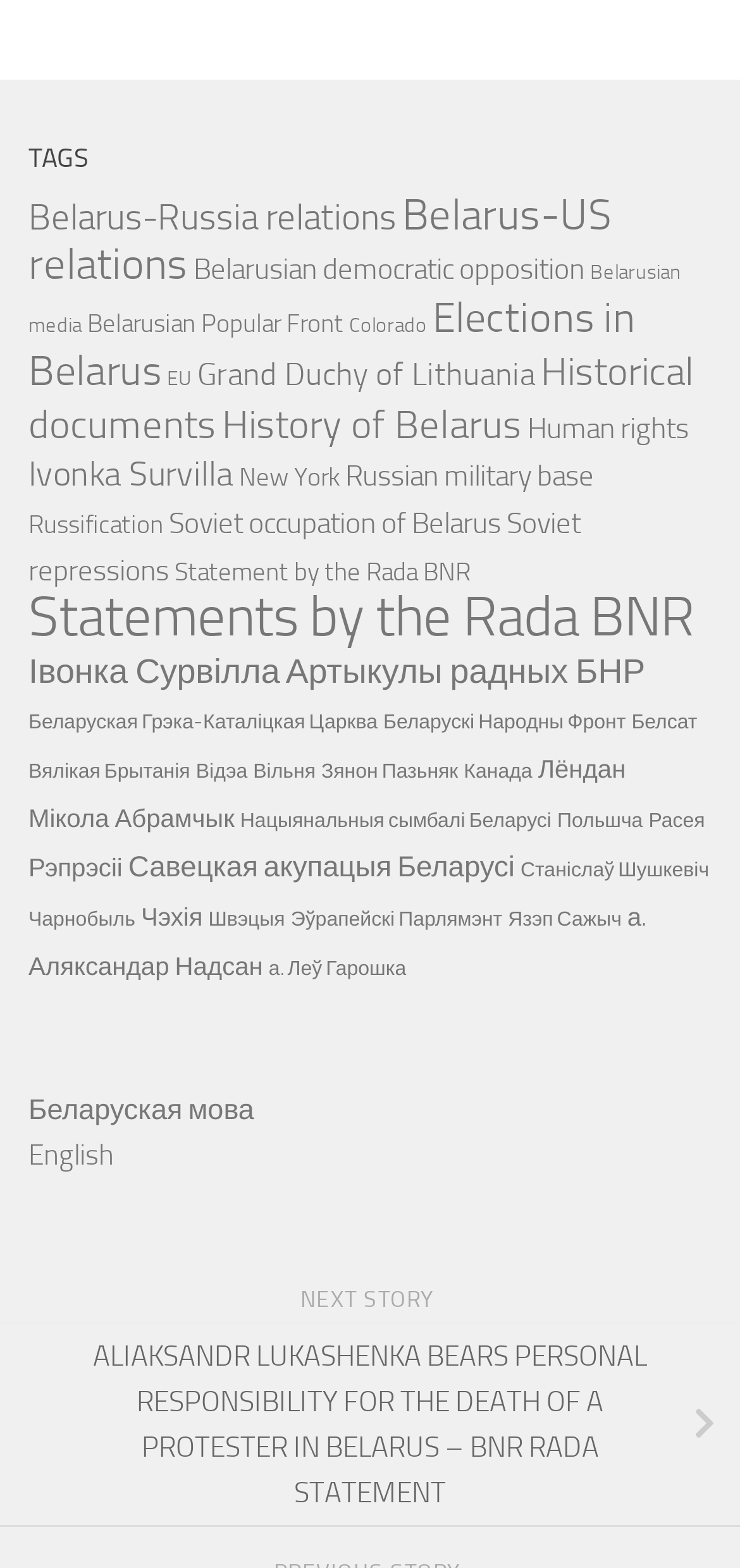Indicate the bounding box coordinates of the element that needs to be clicked to satisfy the following instruction: "Click on Belarus-Russia relations". The coordinates should be four float numbers between 0 and 1, i.e., [left, top, right, bottom].

[0.038, 0.125, 0.536, 0.153]